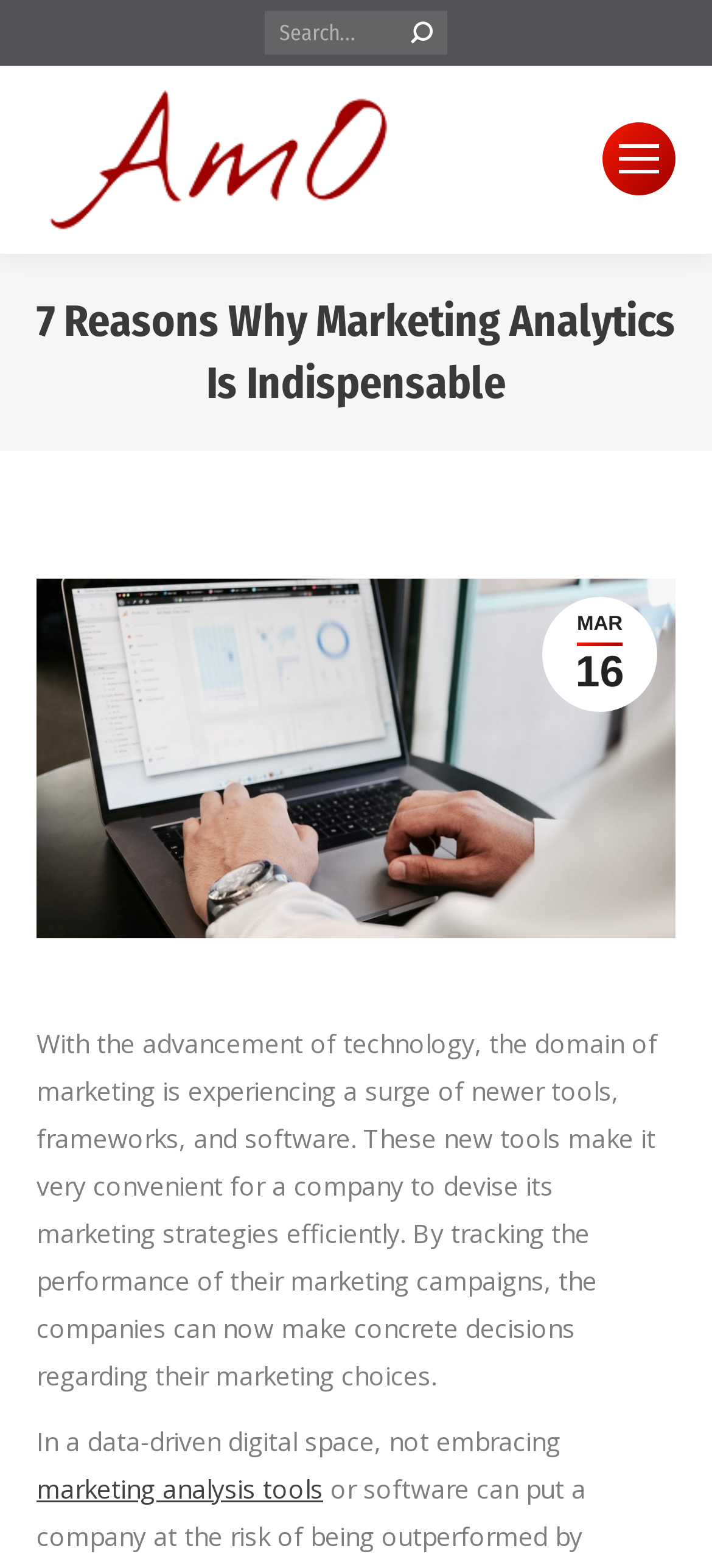What can companies do with marketing analytics tools?
Ensure your answer is thorough and detailed.

According to the article, companies can use marketing analytics tools to track the performance of their marketing campaigns, which enables them to make concrete decisions regarding their marketing choices.